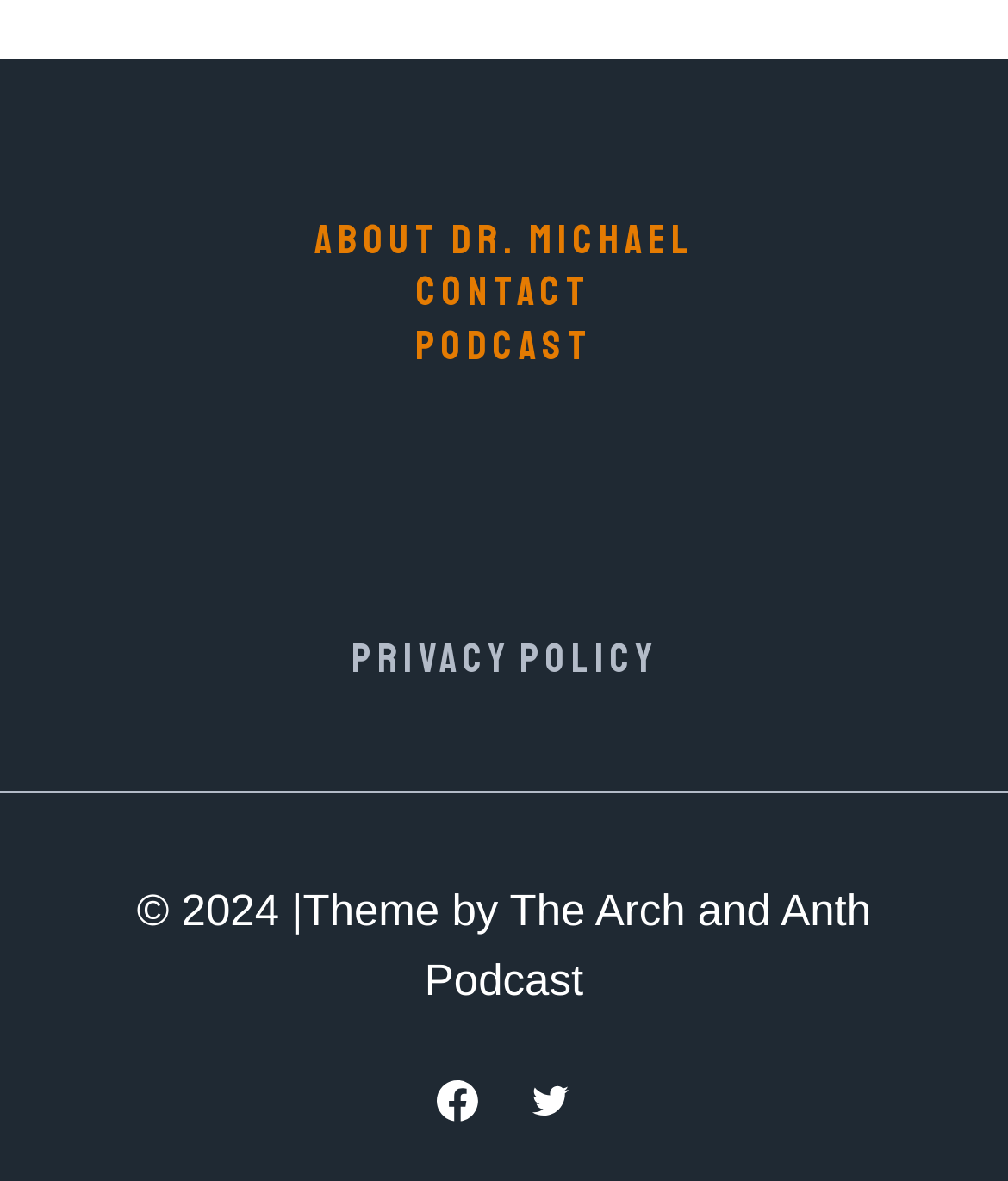Please respond to the question with a concise word or phrase:
What is the purpose of the link 'PRIVACY POLICY'?

To view privacy policy